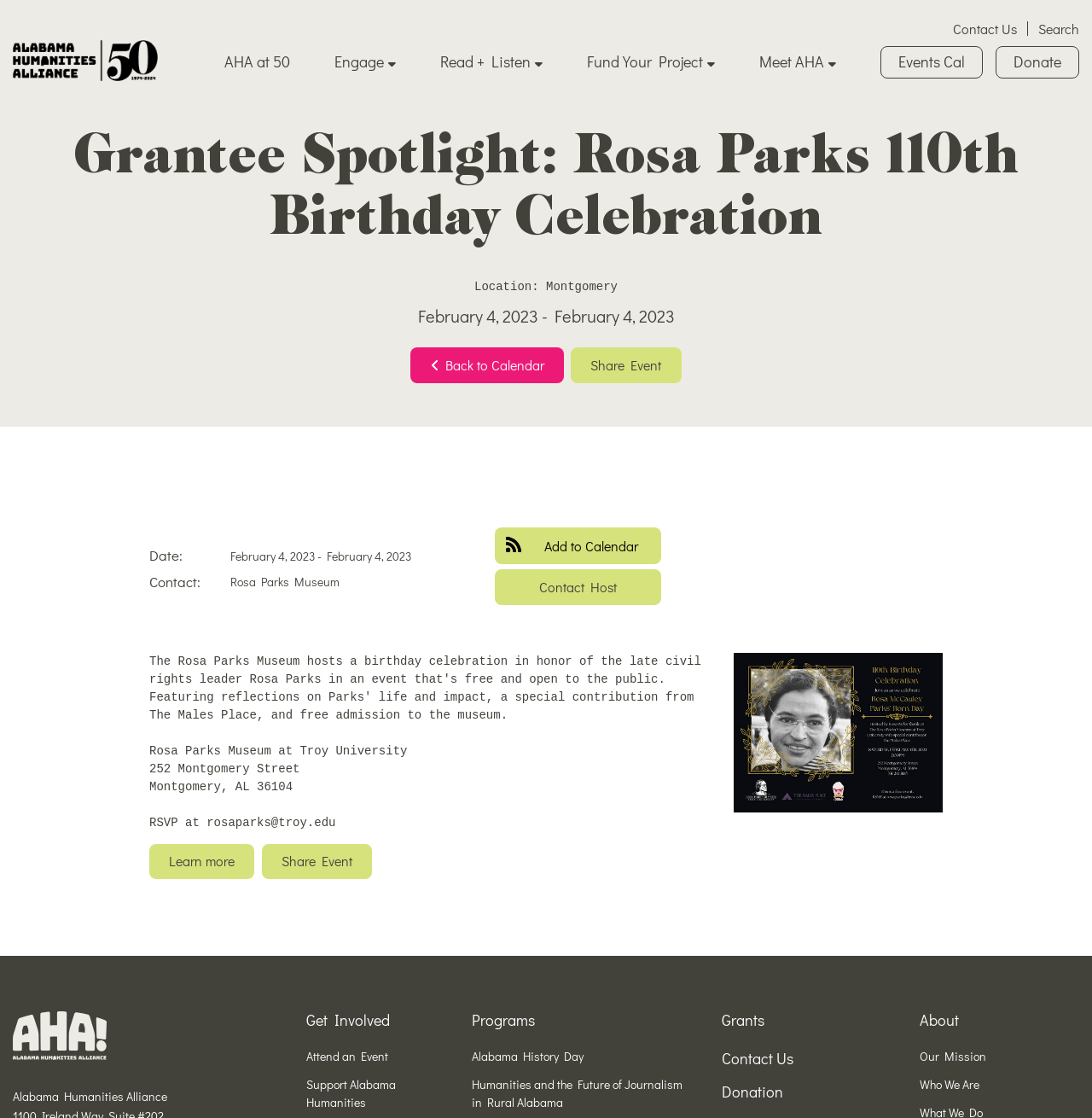Find the bounding box coordinates of the element you need to click on to perform this action: 'Search for events'. The coordinates should be represented by four float values between 0 and 1, in the format [left, top, right, bottom].

[0.951, 0.019, 0.988, 0.032]